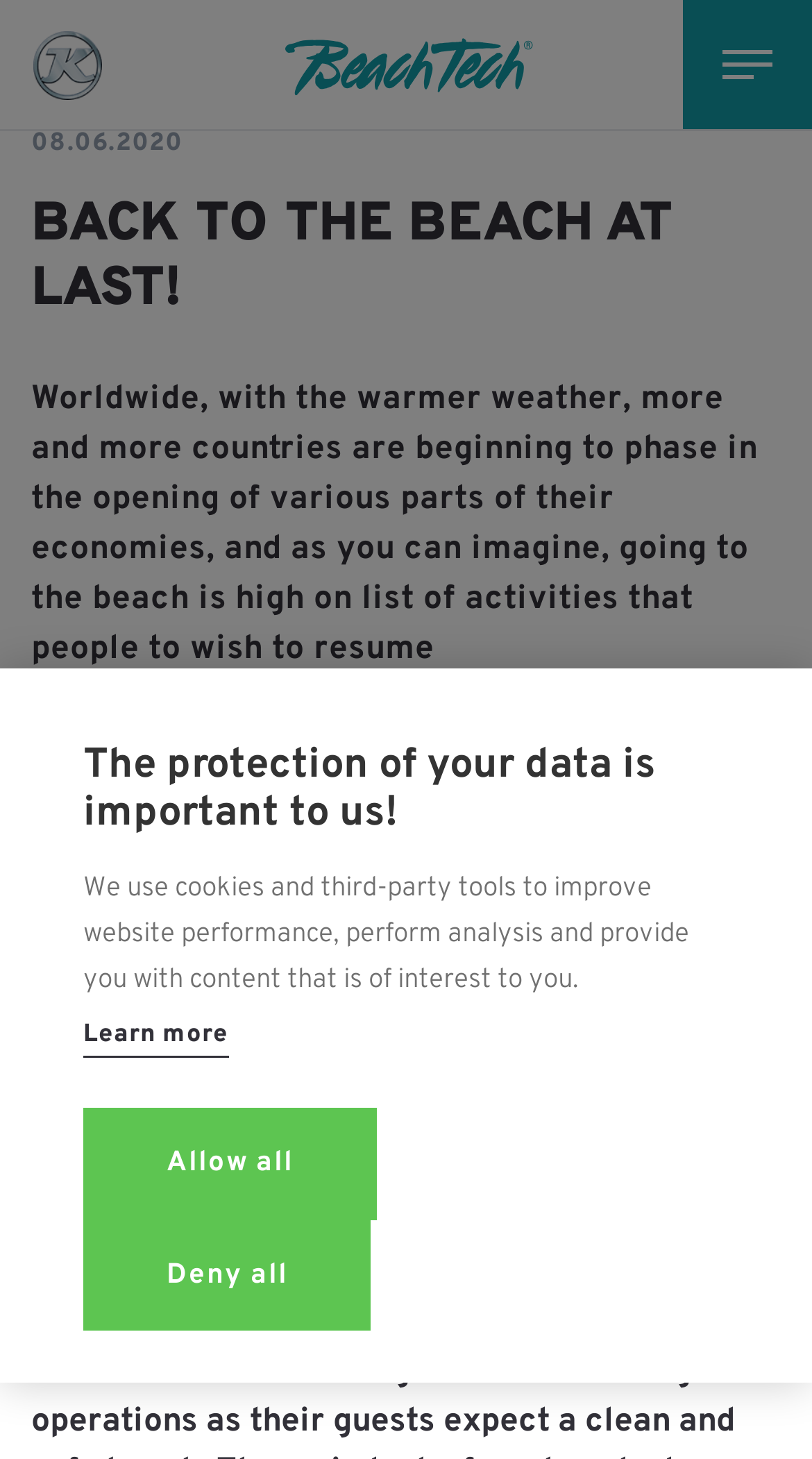Determine the bounding box coordinates of the UI element described by: "Deny all".

[0.103, 0.836, 0.457, 0.912]